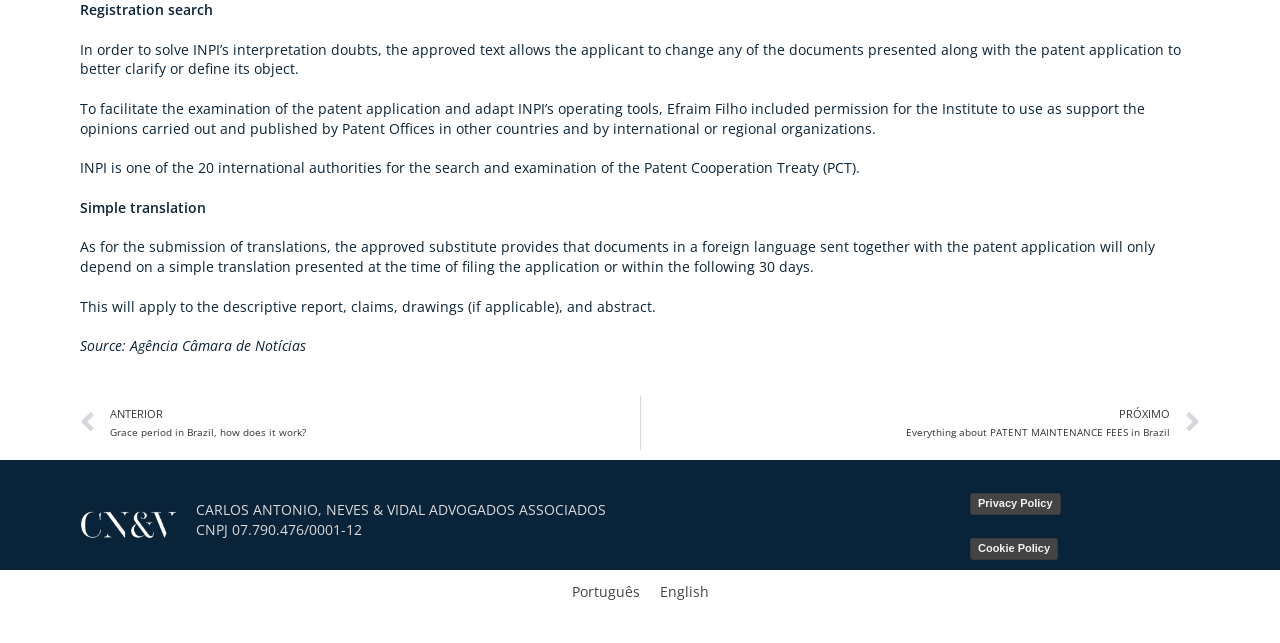What is the source of the information?
Please respond to the question with a detailed and well-explained answer.

The source of the information is mentioned at the bottom of the webpage, where it says 'Source: Agência Câmara de Notícias'.